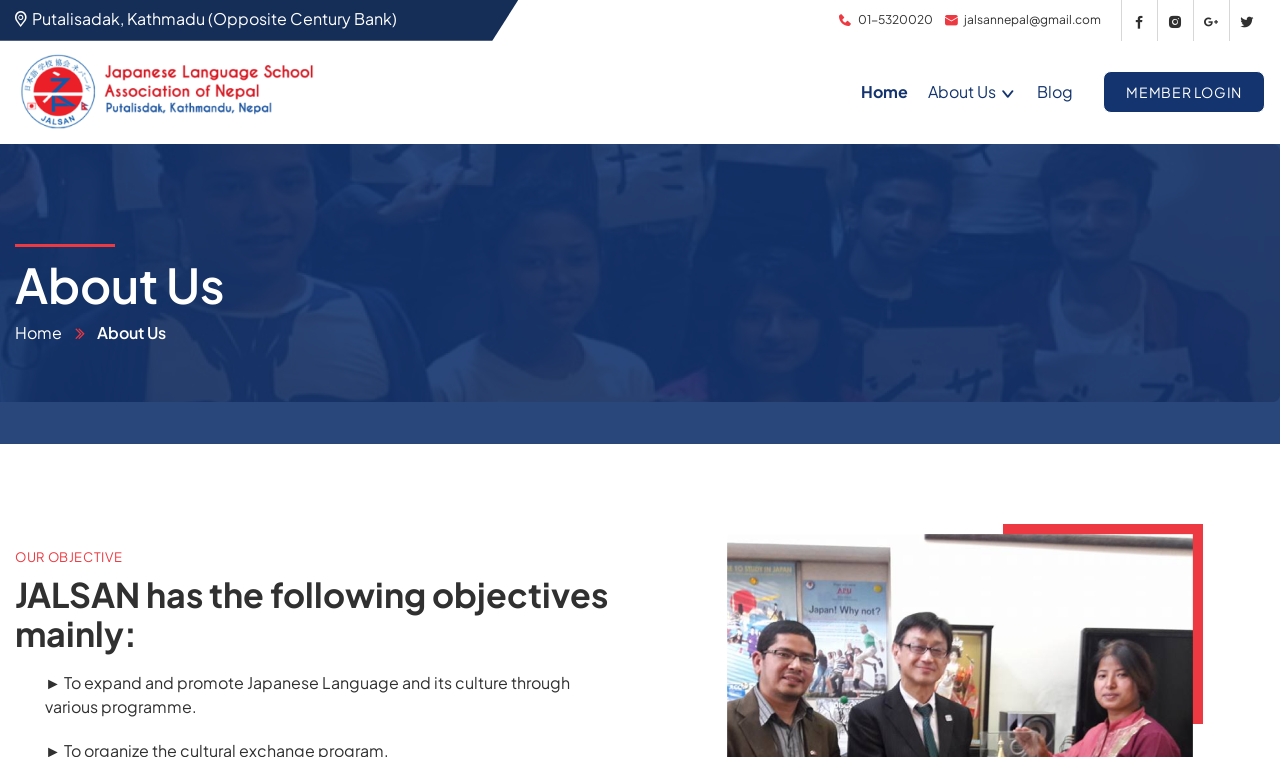Using the information in the image, could you please answer the following question in detail:
What is the email address of JALSAN?

I found the email address by looking at the static text element with the content 'jalsannepal@gmail.com' which is located at the top of the webpage, next to the phone number.